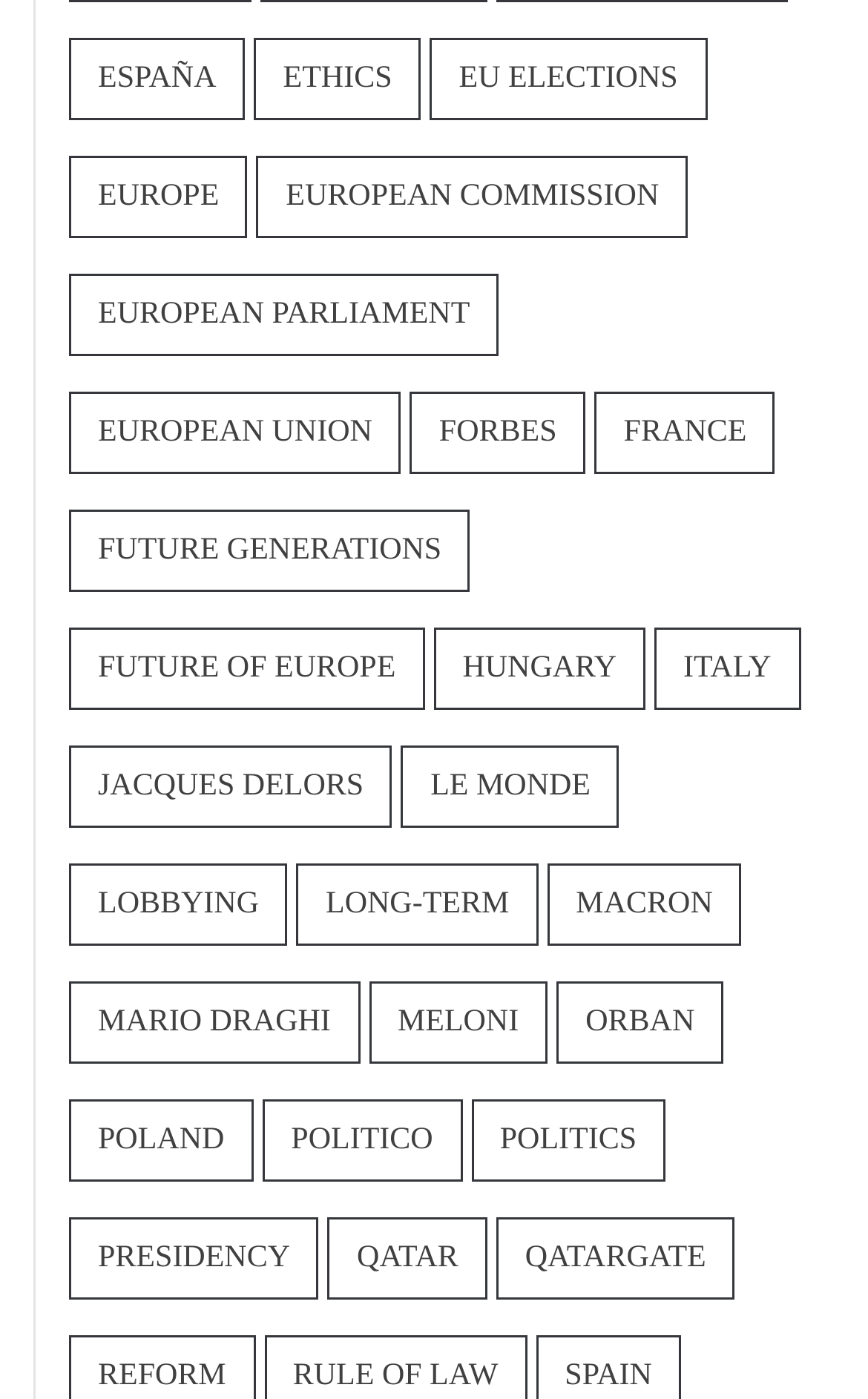Give a one-word or one-phrase response to the question:
What is the first country listed?

España